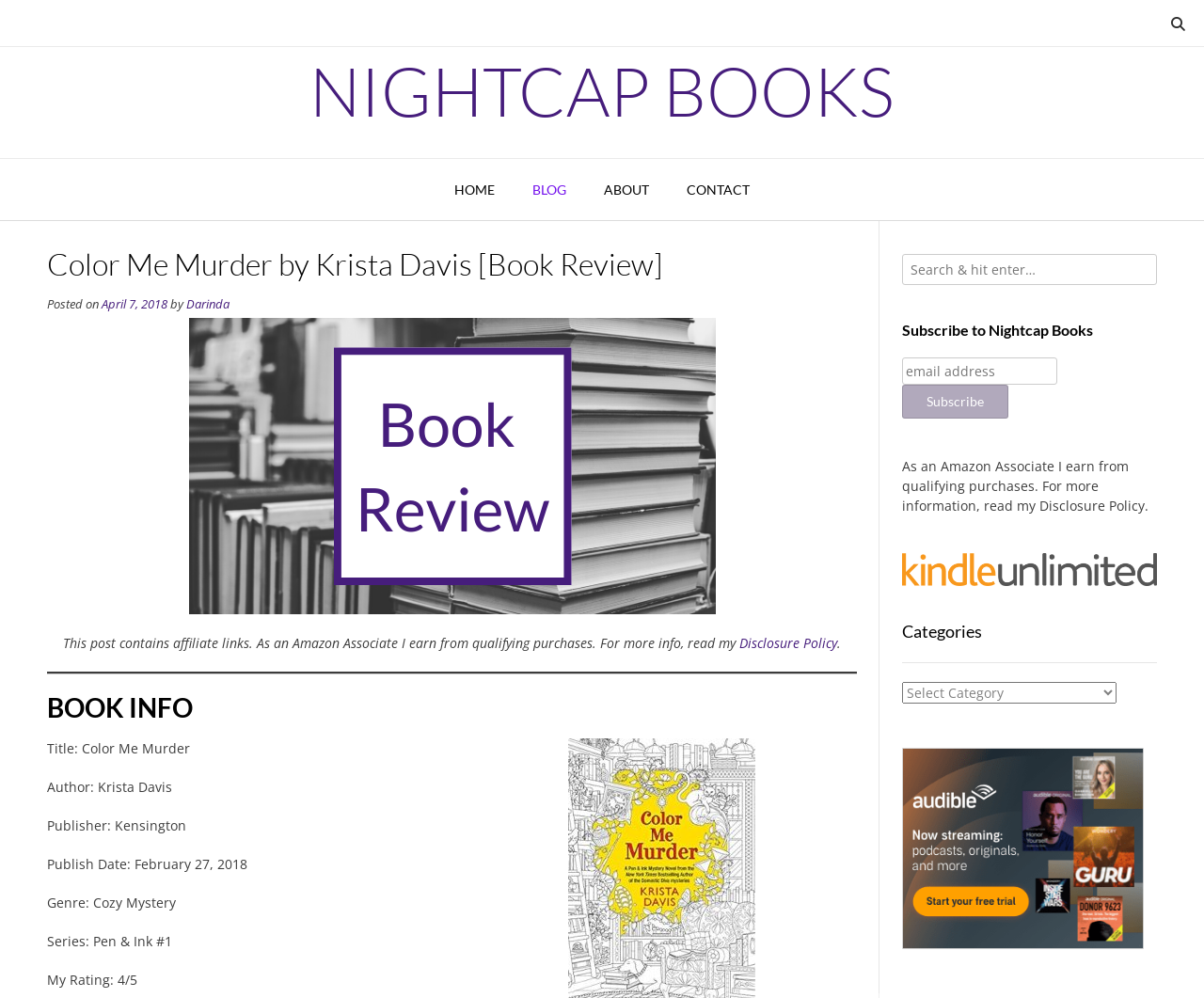Locate the bounding box of the UI element with the following description: "prison health system".

None